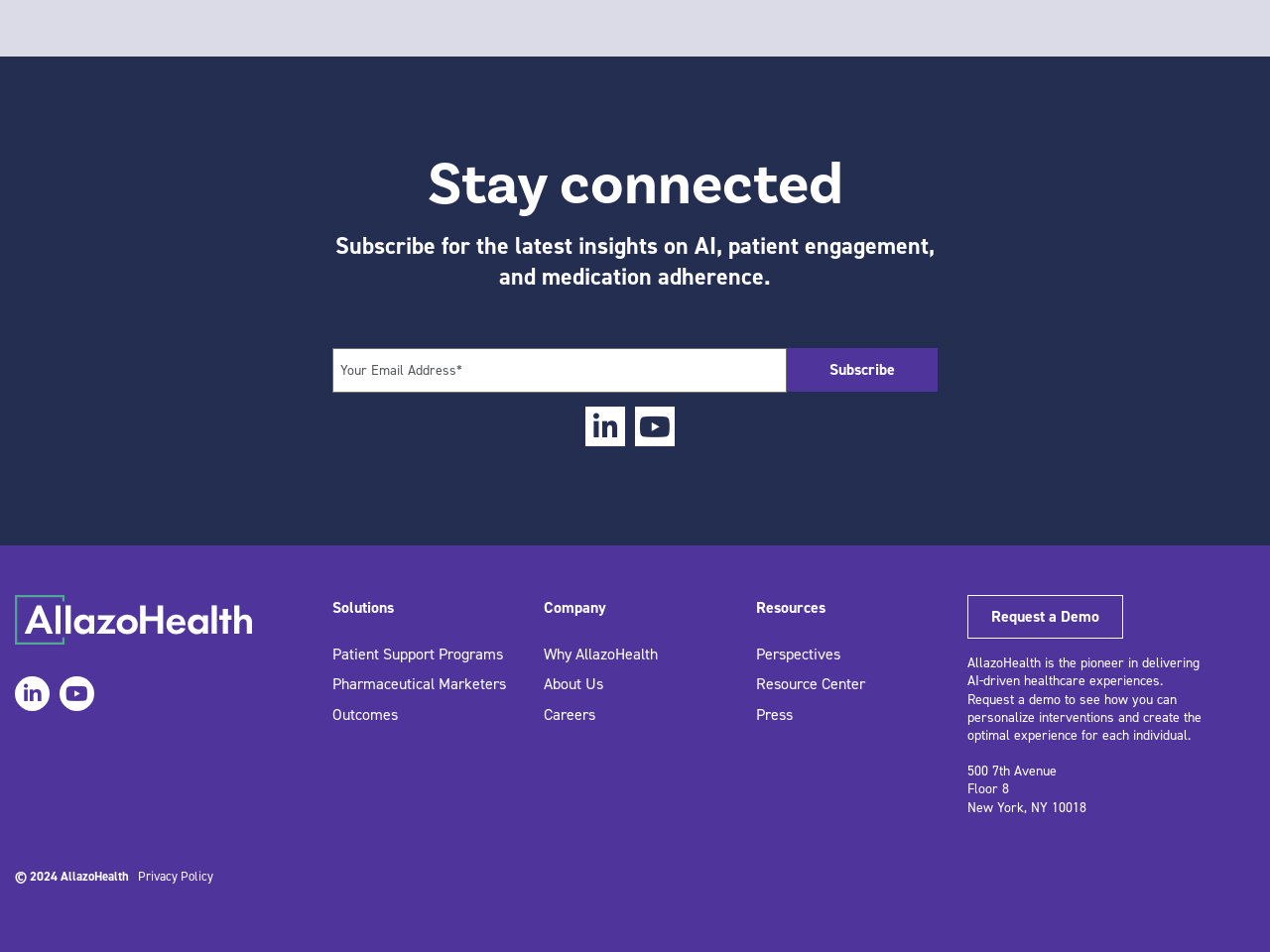Answer the question below with a single word or a brief phrase: 
What is the purpose of the textbox?

Subscribe